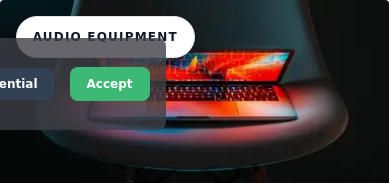Elaborate on the various elements present in the image.

The image features a sleek laptop situated on a modern, minimalist table. The laptop screen displays vibrant, colorful graphics, suggesting it is being used for audio production or design work. Above the laptop is a floating text label that reads "AUDIO EQUIPMENT," emphasizing the focus on audio-related technology. In the foreground, there are buttons labeled "Only Essential" and "Accept," hinting at an interactive element related to user permissions or settings. The overall aesthetic is contemporary, capturing the essence of a tech-savvy workspace suitable for music production or multimedia projects.